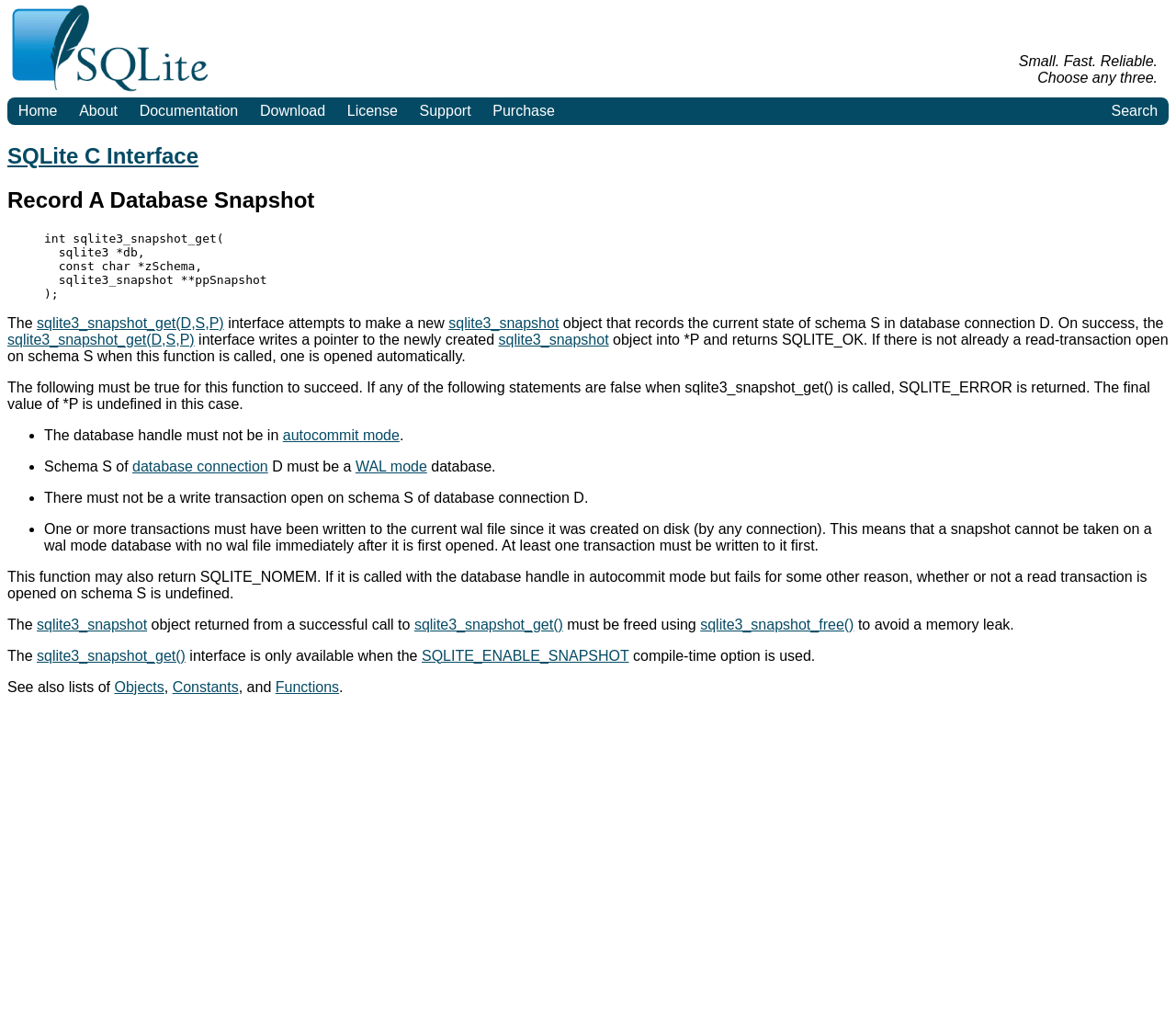Provide the bounding box coordinates of the section that needs to be clicked to accomplish the following instruction: "Click the 'Search' link."

[0.936, 0.095, 0.994, 0.122]